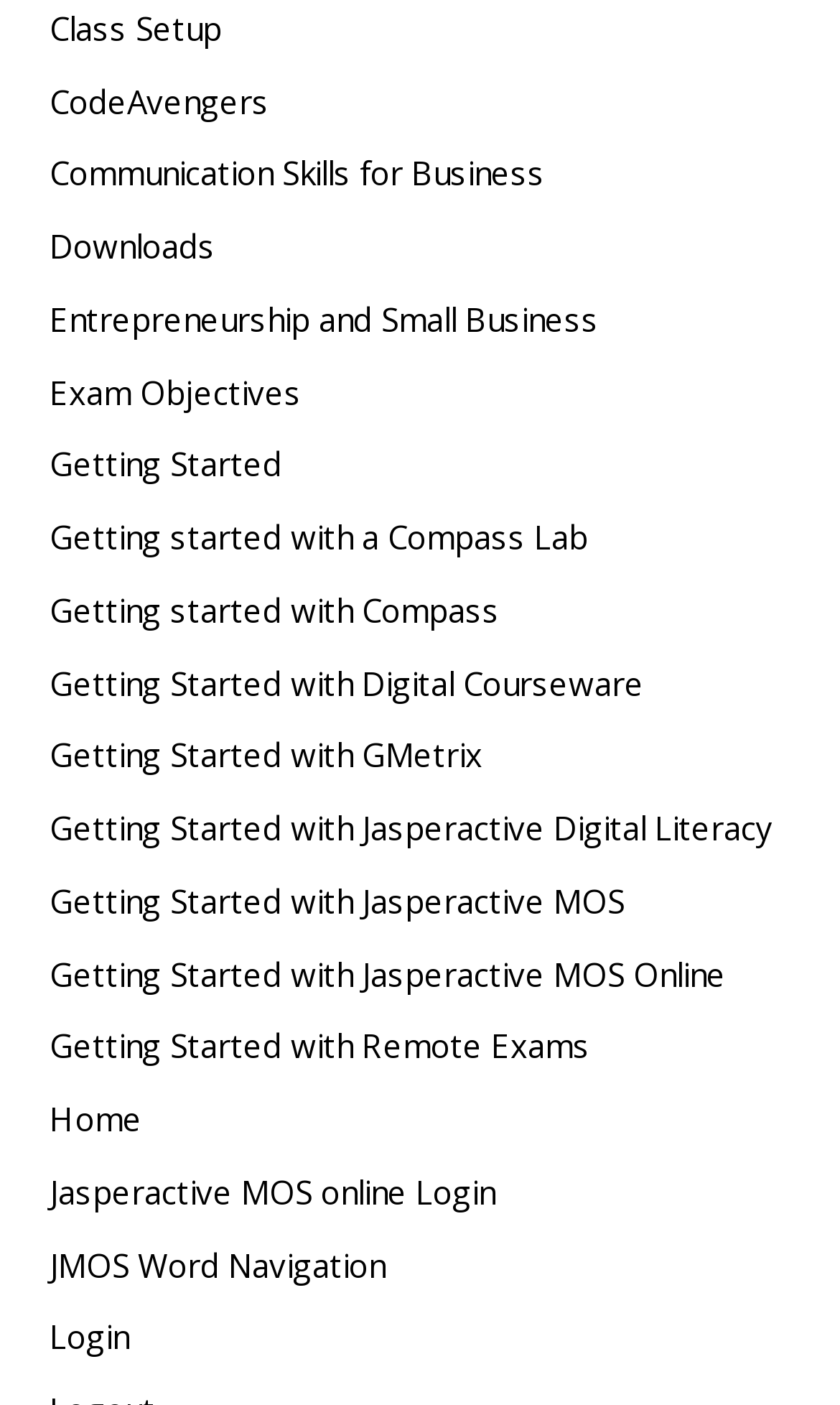Is there a link to login on the webpage?
Provide a concise answer using a single word or phrase based on the image.

Yes